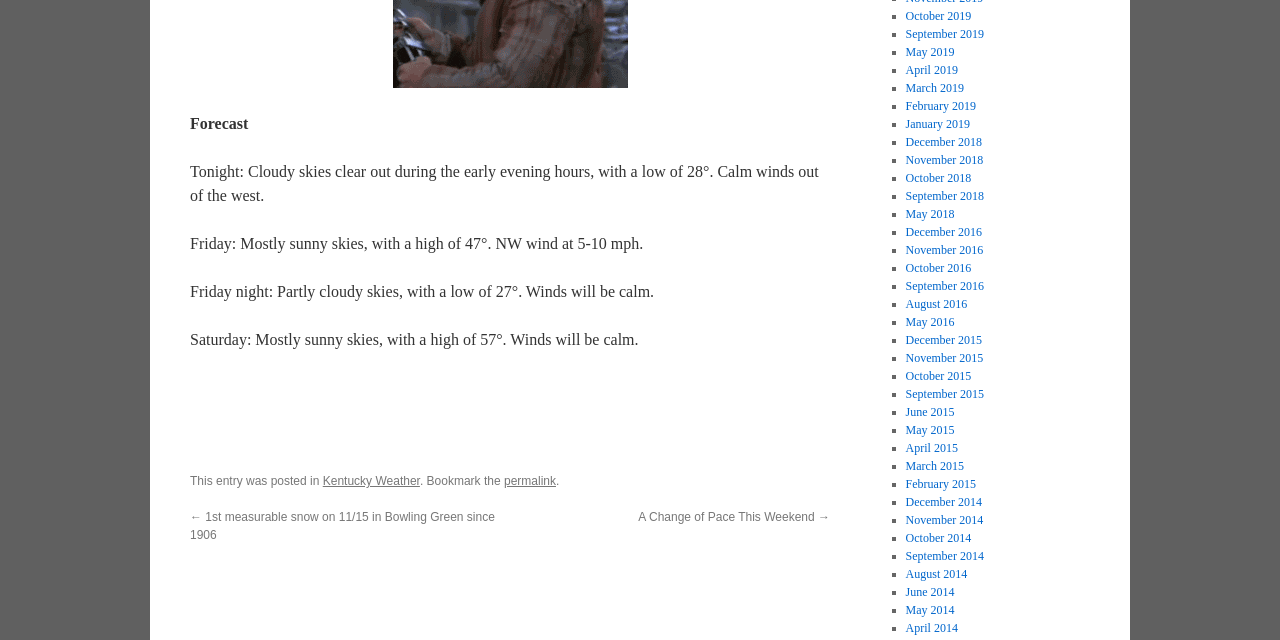Examine the screenshot and answer the question in as much detail as possible: What category is this webpage about?

Based on the webpage, the category or topic of this webpage is related to Kentucky Weather, as indicated by the link 'Kentucky Weather'.